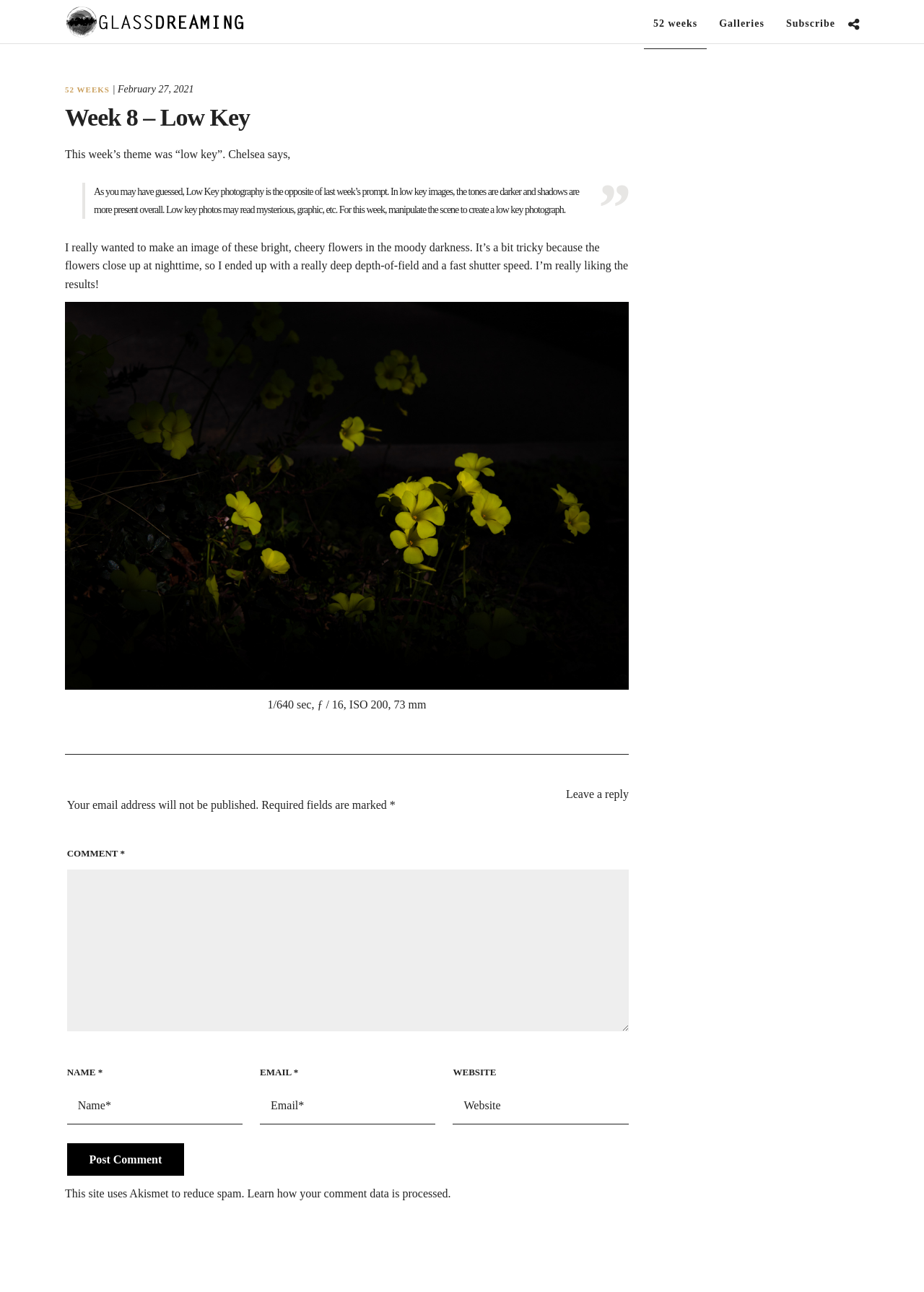Please mark the clickable region by giving the bounding box coordinates needed to complete this instruction: "Leave a comment".

[0.072, 0.673, 0.68, 0.798]